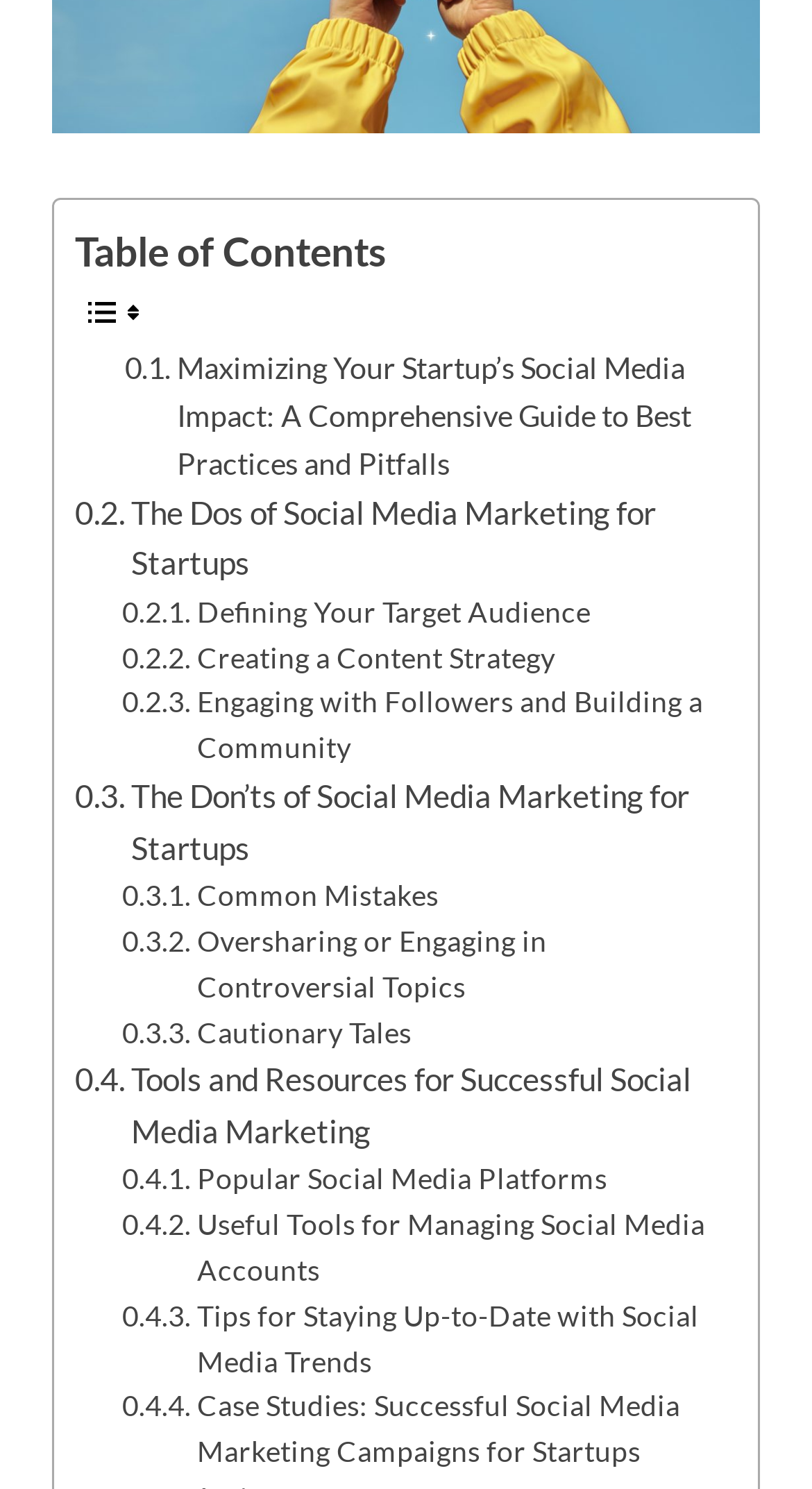Find the bounding box coordinates of the element's region that should be clicked in order to follow the given instruction: "Click on 'Social Media Marketing for Startups'". The coordinates should consist of four float numbers between 0 and 1, i.e., [left, top, right, bottom].

[0.064, 0.068, 0.936, 0.094]